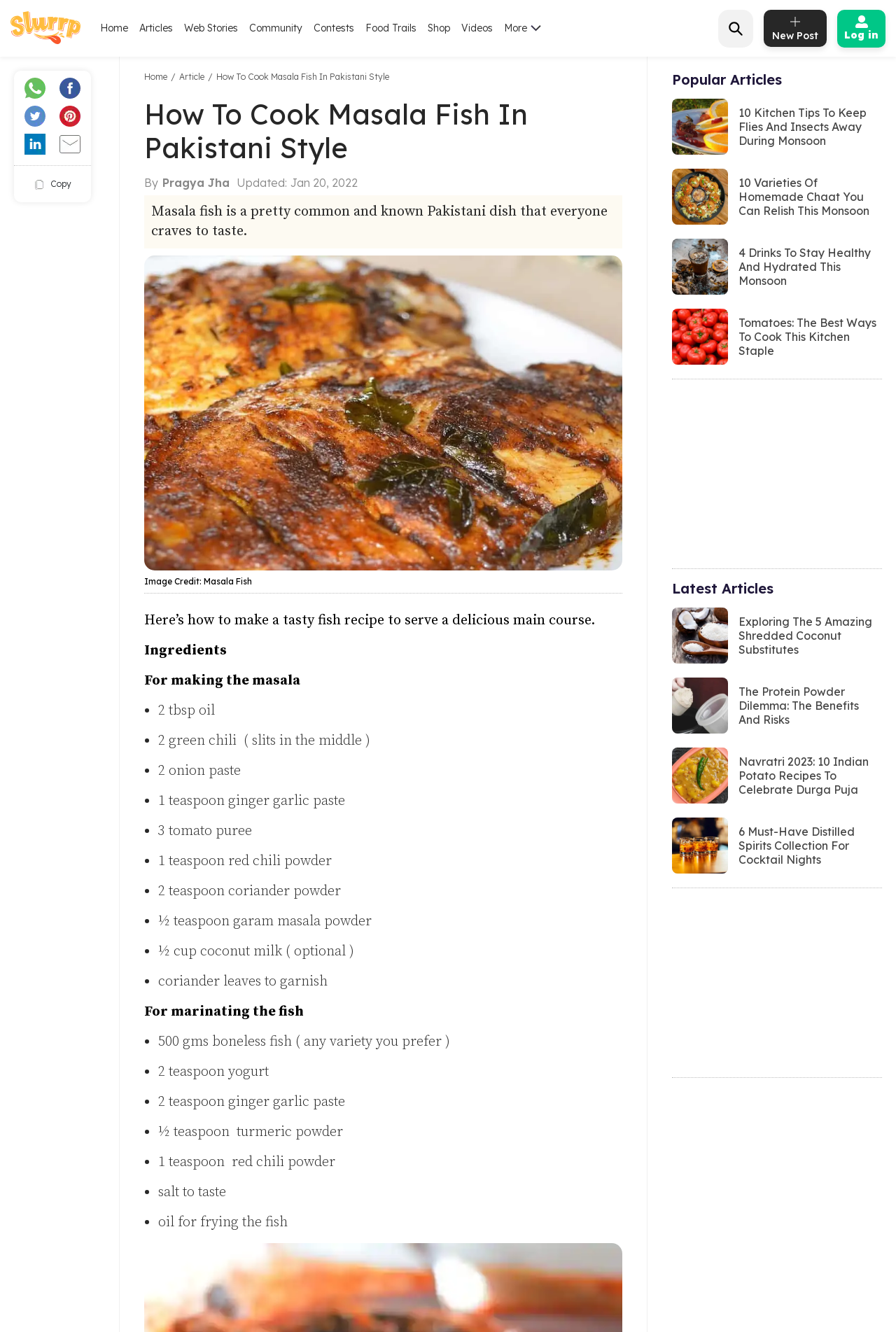Answer the following inquiry with a single word or phrase:
What is the name of the dish being described?

Masala Fish